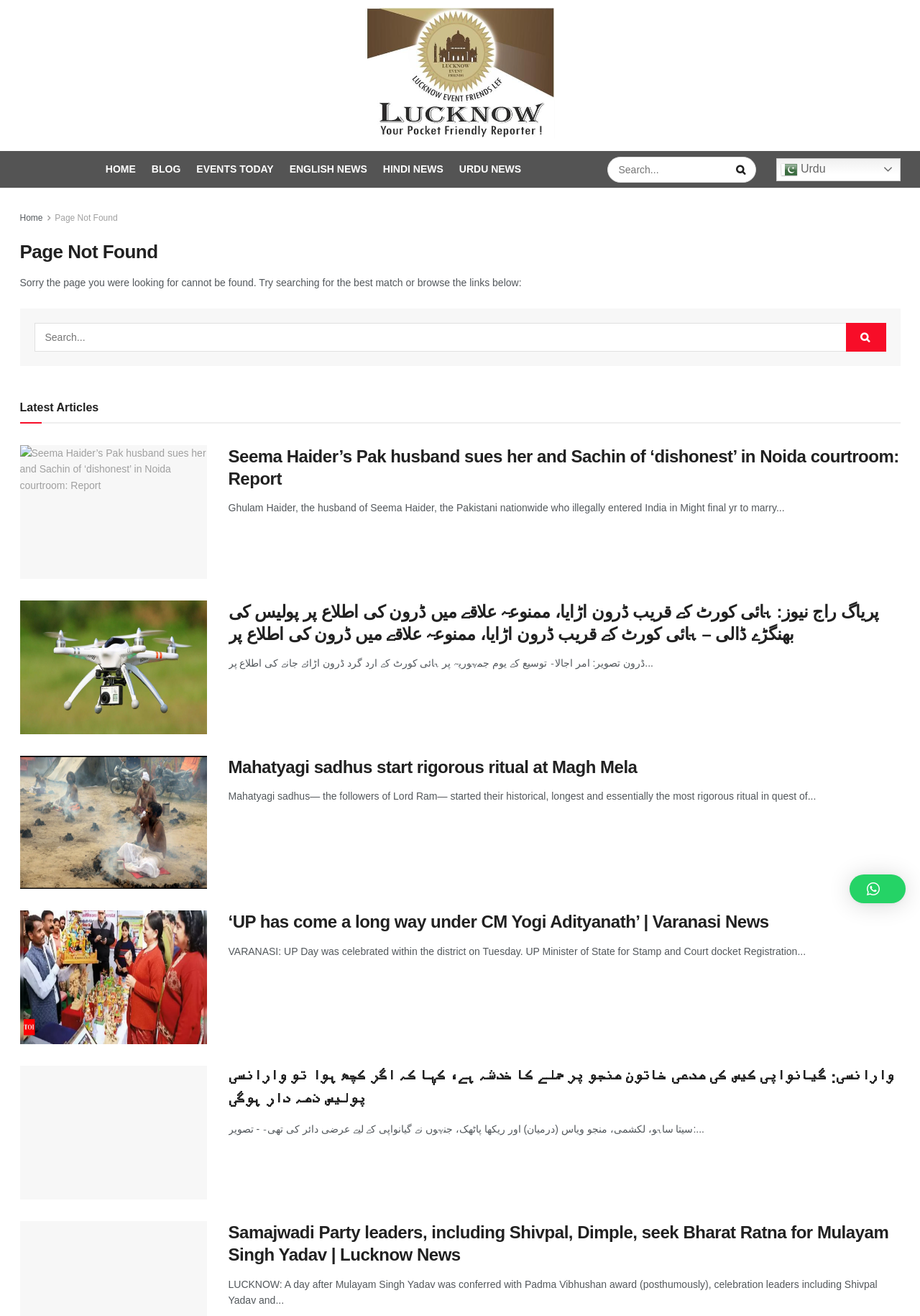Find the bounding box coordinates for the element described here: "Privacy Statement".

None